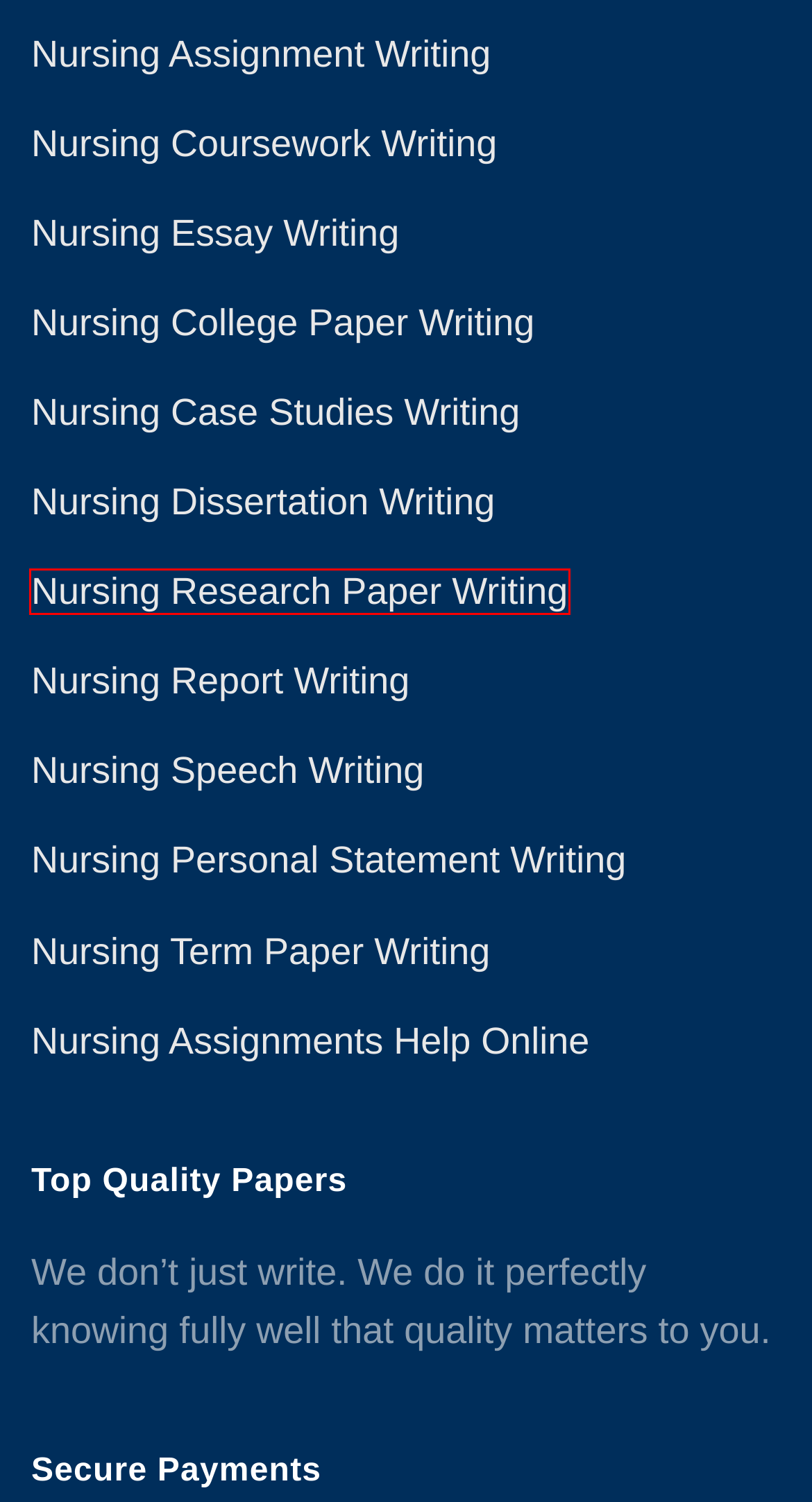You have a screenshot of a webpage with a red bounding box around an element. Identify the webpage description that best fits the new page that appears after clicking the selected element in the red bounding box. Here are the candidates:
A. Nursing Term Paper Writing - Masters Nursing Papers
B. Nursing Essay Writing - Masters Nursing Papers
C. Nursing Report Writing - Masters Nursing Papers
D. Nursing Personal Statement Writing - Masters Nursing Papers
E. Nursing Assignment Writing - Masters Nursing Papers
F. Nursing College Paper Writing - Masters Nursing Papers
G. Nursing Research Paper Writing - Masters Nursing Papers
H. Nursing Assignments Help Online - Masters Nursing Papers

G